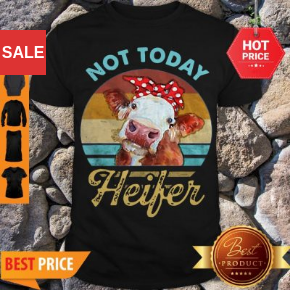Capture every detail in the image and describe it fully.

This image features a stylish black T-shirt adorned with a playful graphic of a cow wearing a red polka dot headband, under the slogan "NOT TODAY Heifer." The design is set against a vibrant striped background in warm colors, adding a fun and trendy flair. The shirt is currently highlighted as being on sale, marked with a "SALE" tag in the top left corner. Additionally, eye-catching labels indicating "HOT PRICE" and "BEST PRODUCT" enhance its appeal, suggesting that this item is a popular choice among customers. On the left side of the image, different styles of the shirt are showcased, indicating variations like tank tops and sweatshirts available for purchase. The rocky background adds a rustic touch to the overall look, making this T-shirt not just a piece of clothing but a statement of casual, fun fashion.